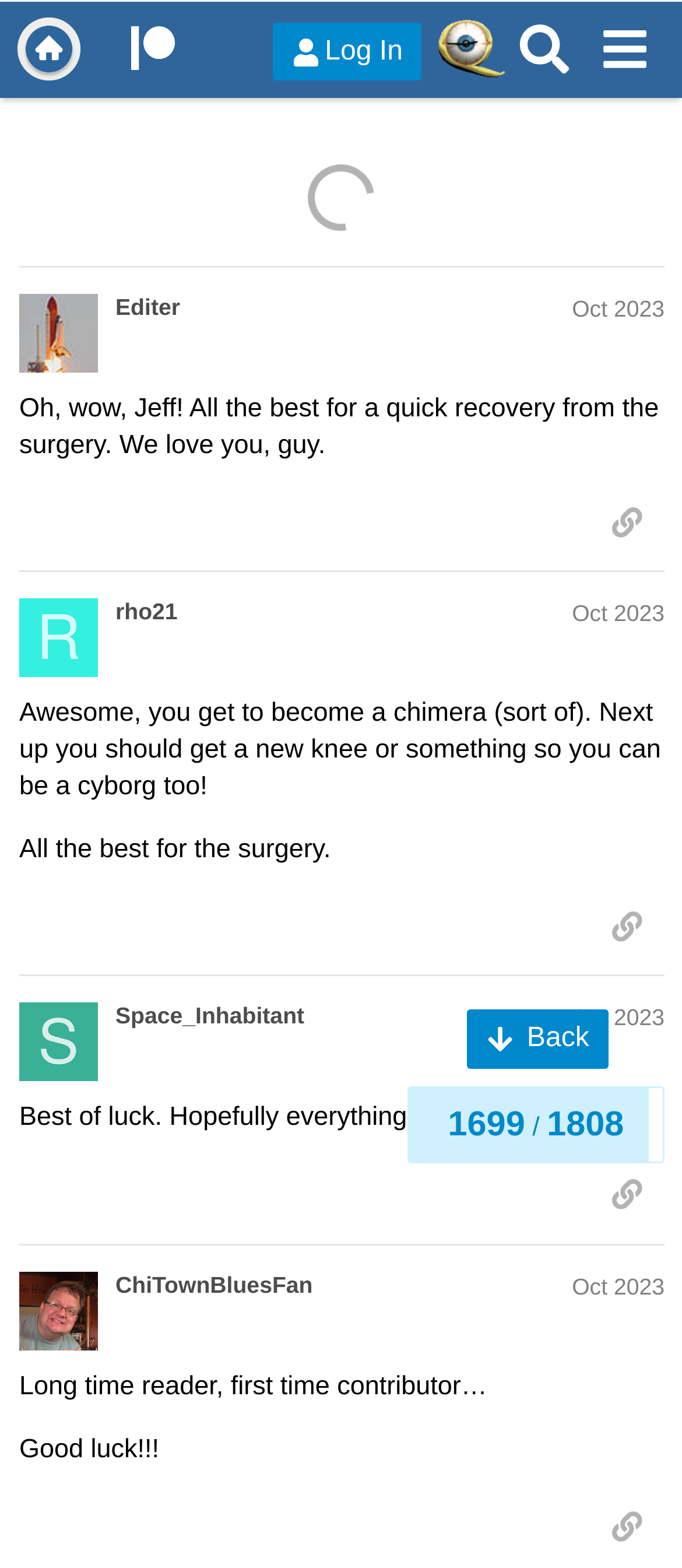How many buttons are on this page?
Please provide a comprehensive and detailed answer to the question.

I counted the number of buttons with the label 'share a link to this post' and found 5 buttons, indicating that there are 5 buttons on this page.